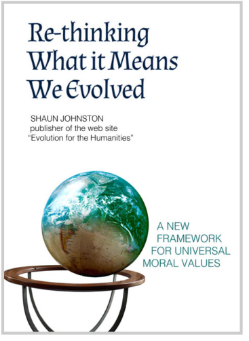What is the author's website?
Based on the screenshot, provide your answer in one word or phrase.

Evolution for the Humanities